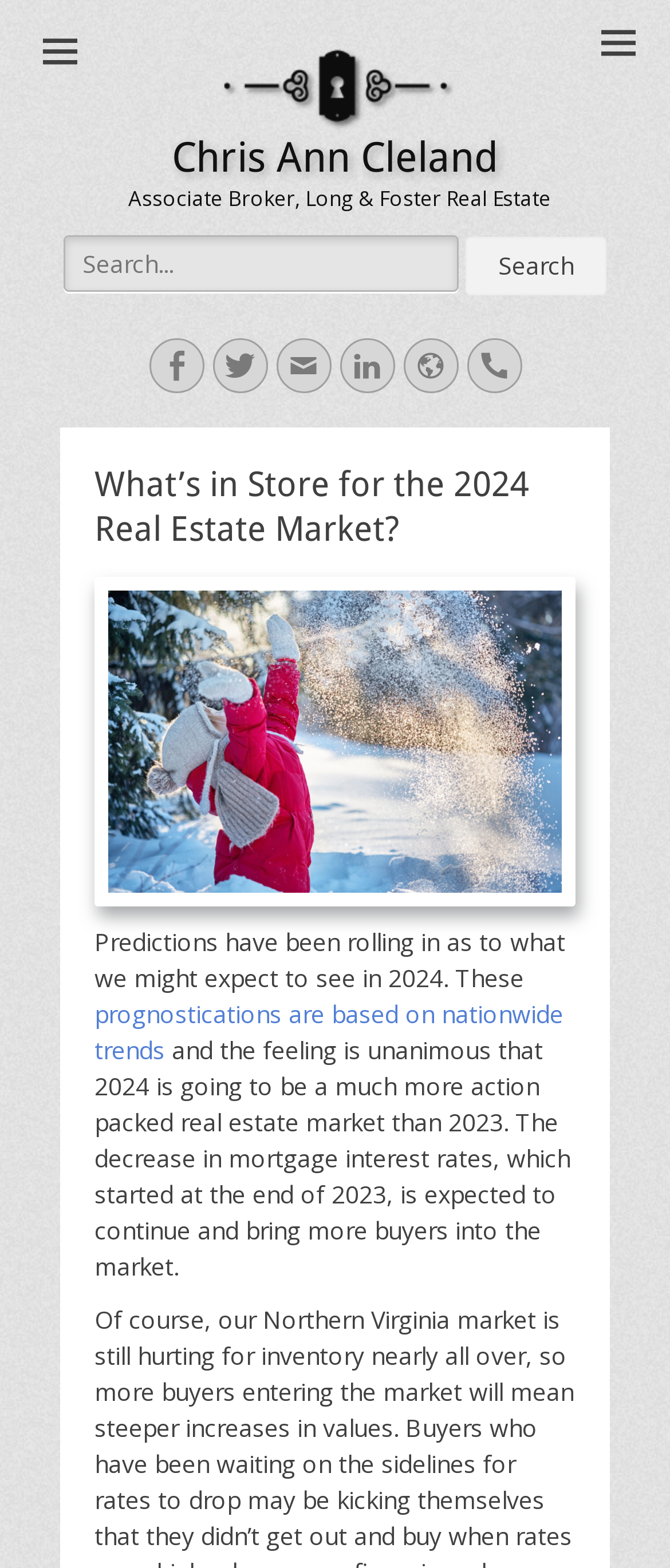Explain the webpage's design and content in an elaborate manner.

The webpage is about predicting the 2024 real estate market. At the top, there is a title "What's in Store for the 2024 Real Estate Market?" followed by the author's name "Chris Ann Cleland" and an image of the author. Below the title, there is a brief description of the author as an Associate Broker at Long & Foster Real Estate.

On the top-right corner, there are two icons, one with a Facebook logo and another with a Twitter logo, indicating social media links. Below these icons, there are more social media links, including Email, LinkedIn, Website, and Handset.

On the left side, there is a search bar with a search button, allowing users to search for specific content. 

The main content of the webpage starts with a heading "What's in Store for the 2024 Real Estate Market?" followed by a paragraph of text. The text discusses predictions for the 2024 real estate market, stating that prognostications are based on nationwide trends and that the feeling is unanimous that 2024 will be a more action-packed real estate market than 2023. The text also mentions the decrease in mortgage interest rates, which is expected to continue and bring more buyers into the market.